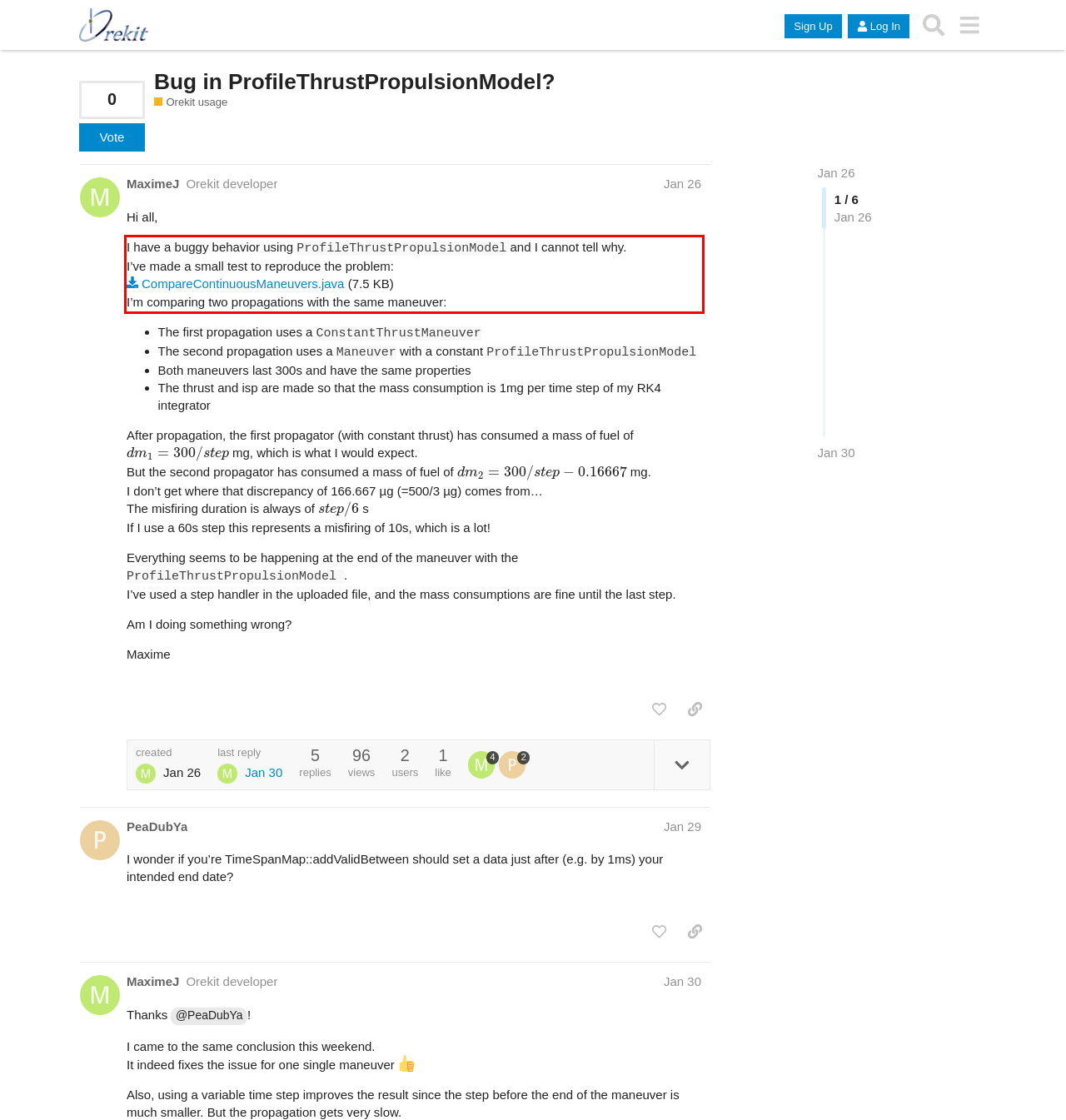Please identify and extract the text from the UI element that is surrounded by a red bounding box in the provided webpage screenshot.

I have a buggy behavior using ProfileThrustPropulsionModel and I cannot tell why. I’ve made a small test to reproduce the problem: CompareContinuousManeuvers.java (7.5 KB) I’m comparing two propagations with the same maneuver: